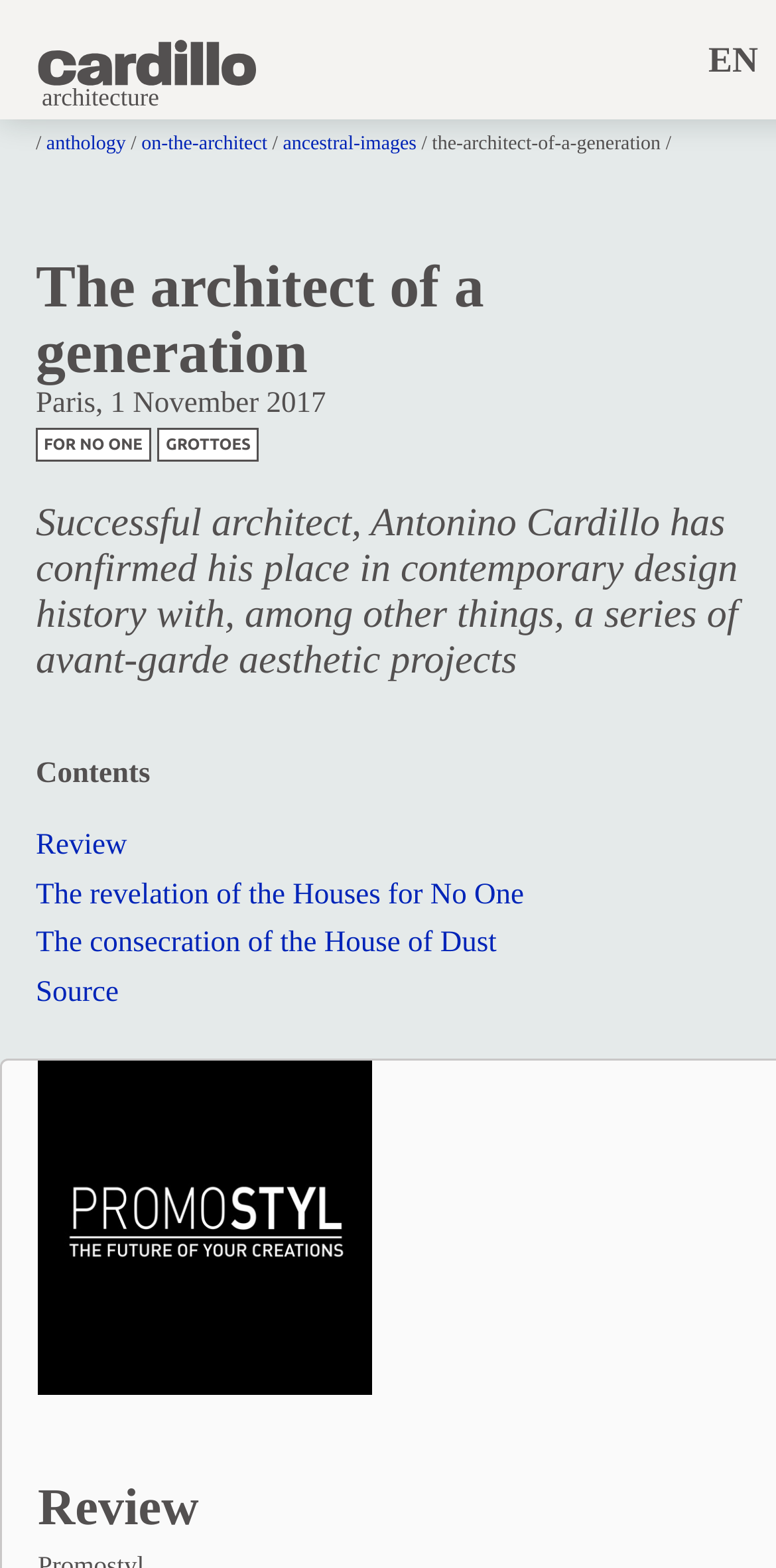How many links are there in the 'Contents' section? Please answer the question using a single word or phrase based on the image.

5